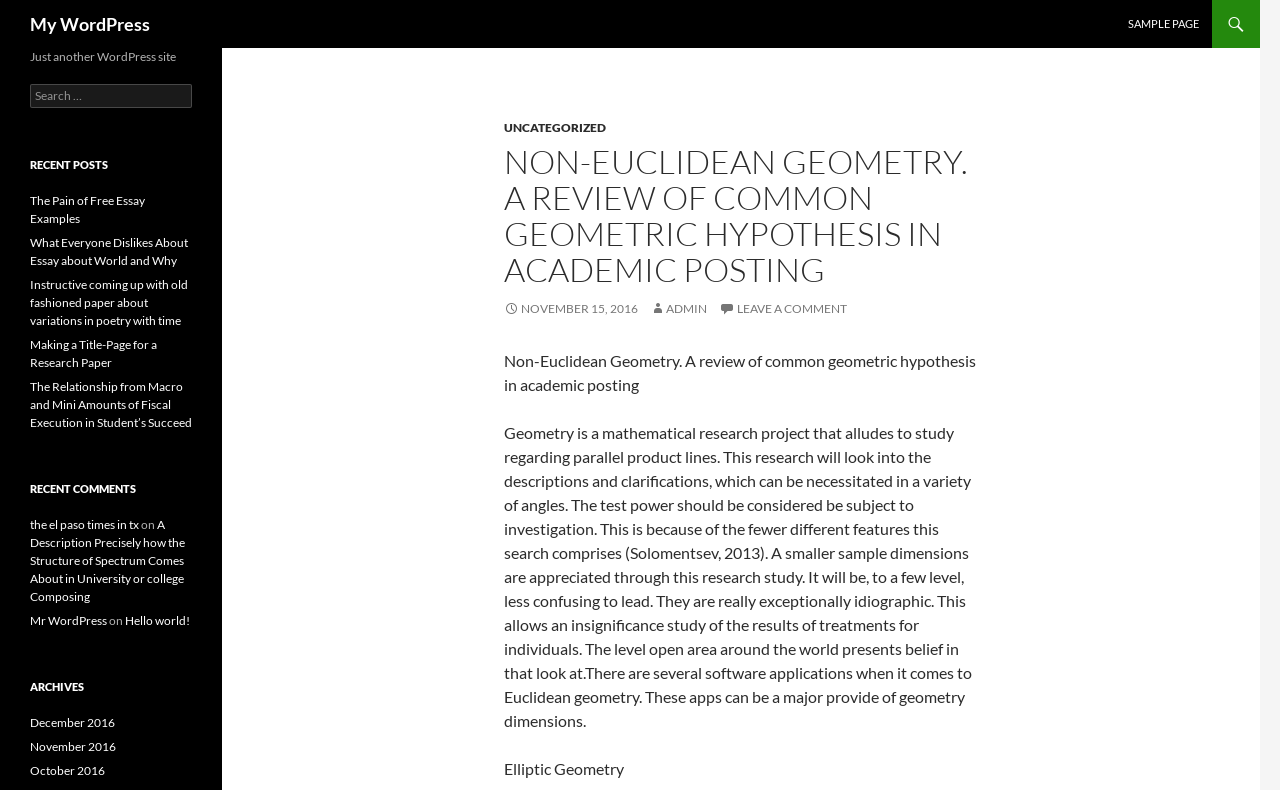Specify the bounding box coordinates for the region that must be clicked to perform the given instruction: "View recent post The Pain of Free Essay Examples".

[0.023, 0.244, 0.113, 0.286]